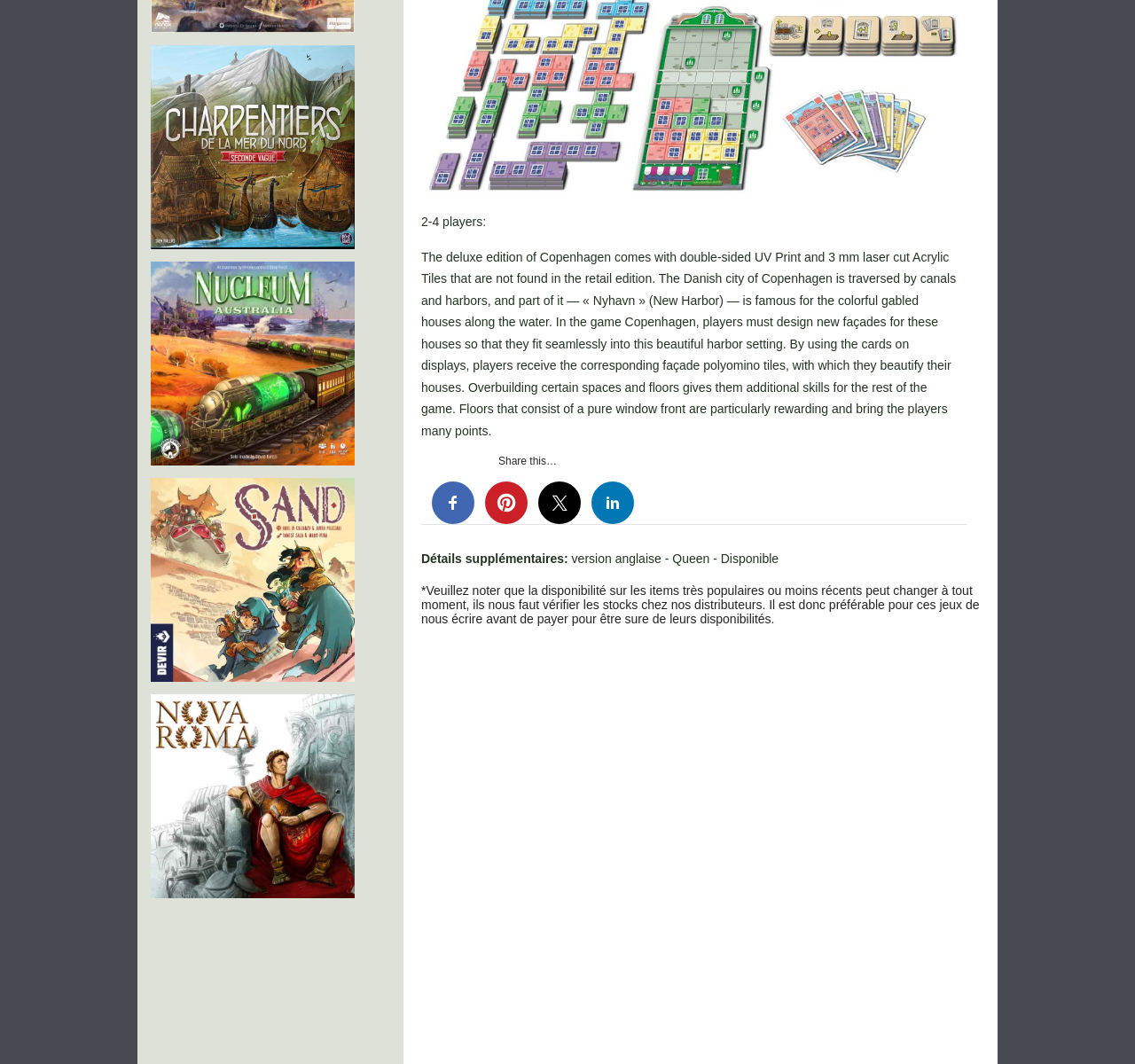What is the number of players for the game Copenhagen?
Please provide a comprehensive answer based on the information in the image.

I found the answer by looking at the StaticText element with the text '2-4 players:' which is located at [0.371, 0.202, 0.428, 0.215]. This text is likely describing the number of players for the game Copenhagen.